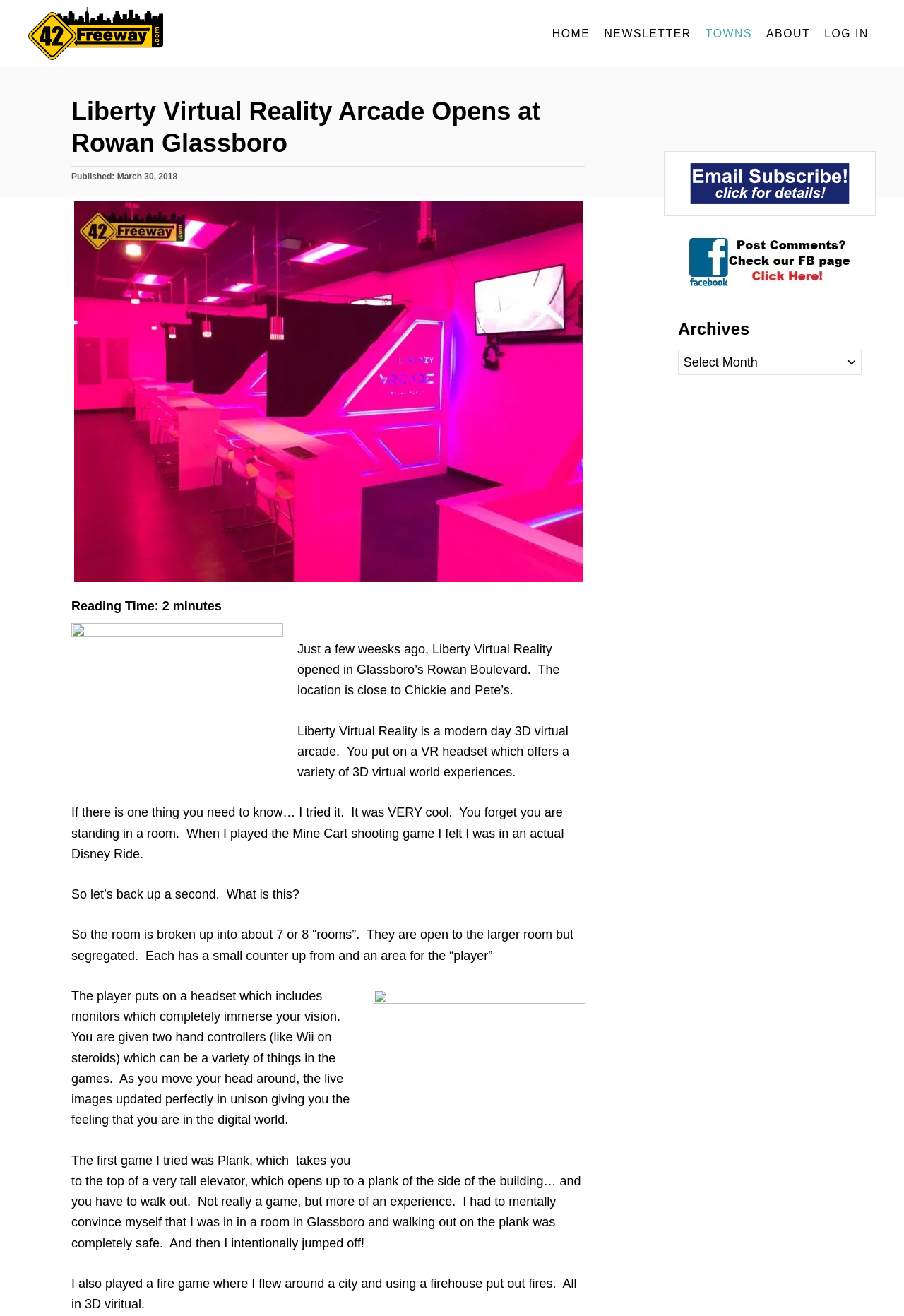How many 'rooms' are there in Liberty Virtual Reality?
Carefully analyze the image and provide a thorough answer to the question.

According to the text, the room is broken up into about 7 or 8 'rooms' which are open to the larger room but segregated.